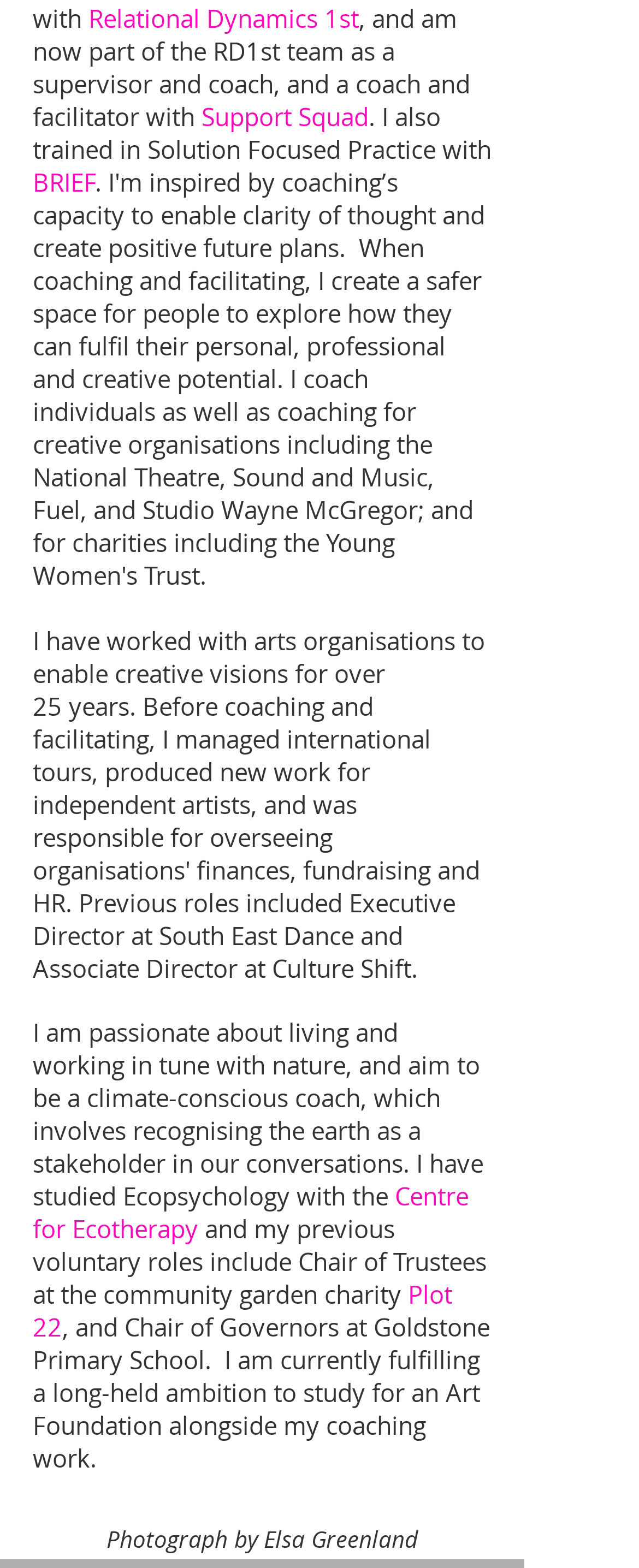Using a single word or phrase, answer the following question: 
What is the person's profession?

coach